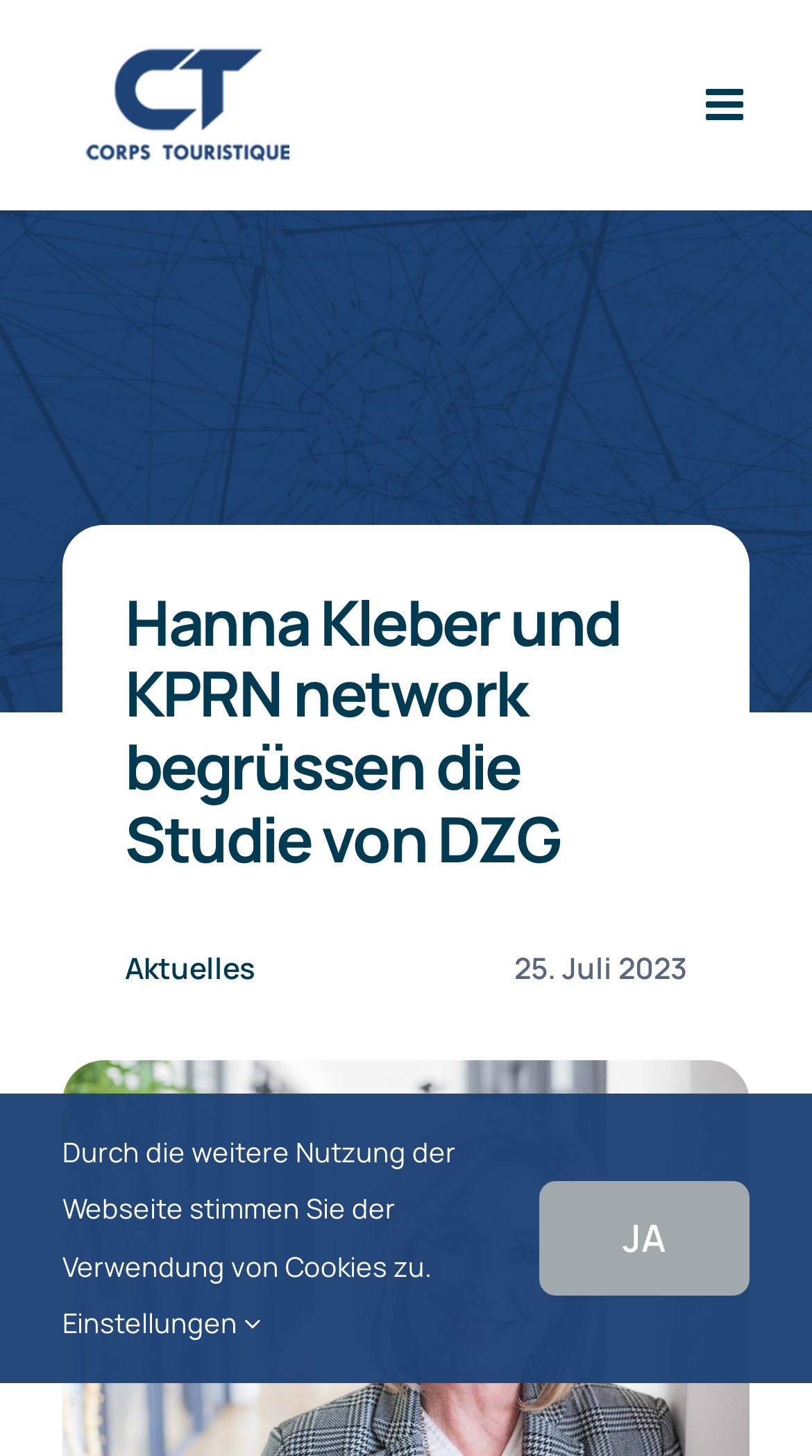How many main menu items are there?
Give a single word or phrase answer based on the content of the image.

1